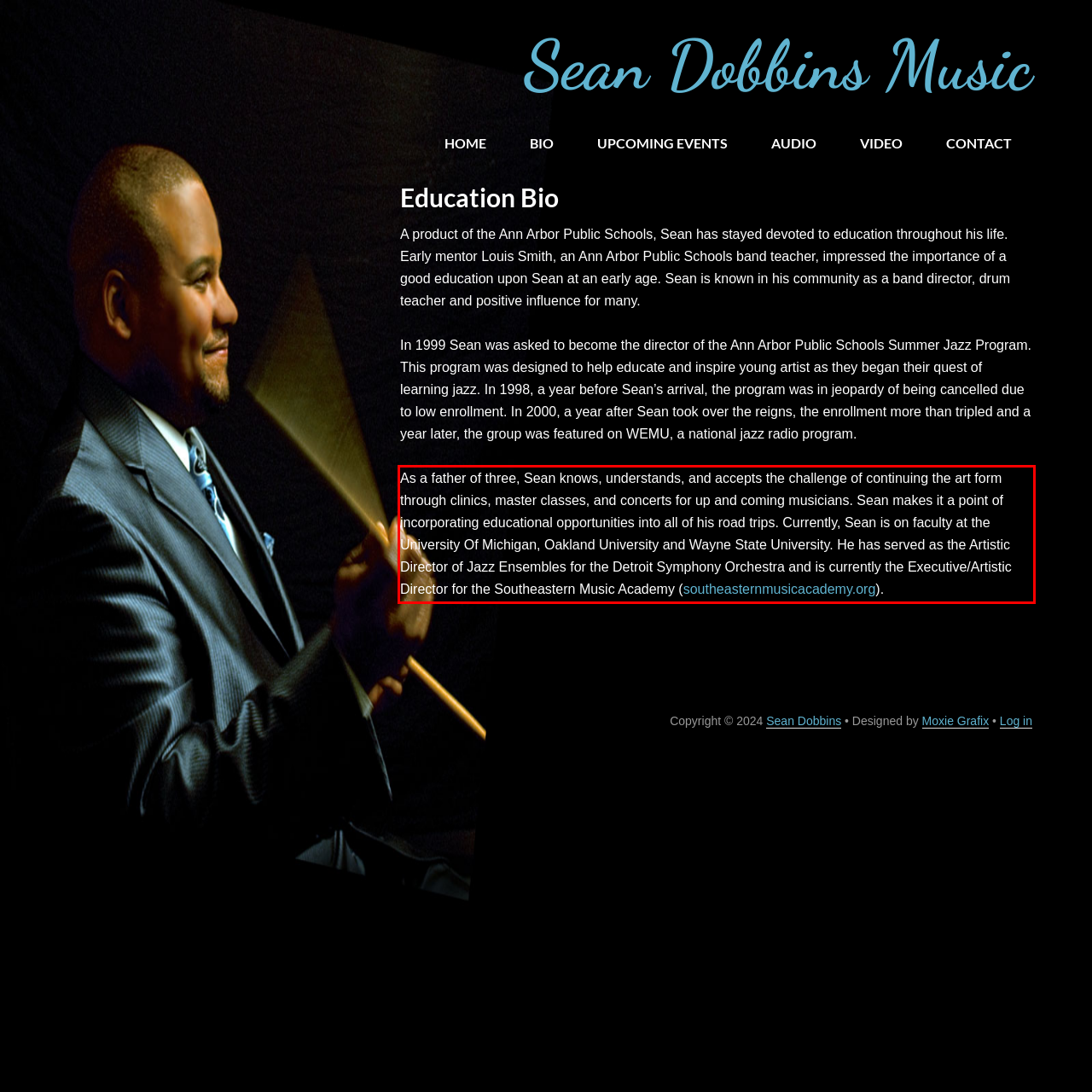Examine the webpage screenshot and use OCR to obtain the text inside the red bounding box.

As a father of three, Sean knows, understands, and accepts the challenge of continuing the art form through clinics, master classes, and concerts for up and coming musicians. Sean makes it a point of incorporating educational opportunities into all of his road trips. Currently, Sean is on faculty at the University Of Michigan, Oakland University and Wayne State University. He has served as the Artistic Director of Jazz Ensembles for the Detroit Symphony Orchestra and is currently the Executive/Artistic Director for the Southeastern Music Academy (southeasternmusicacademy.org).